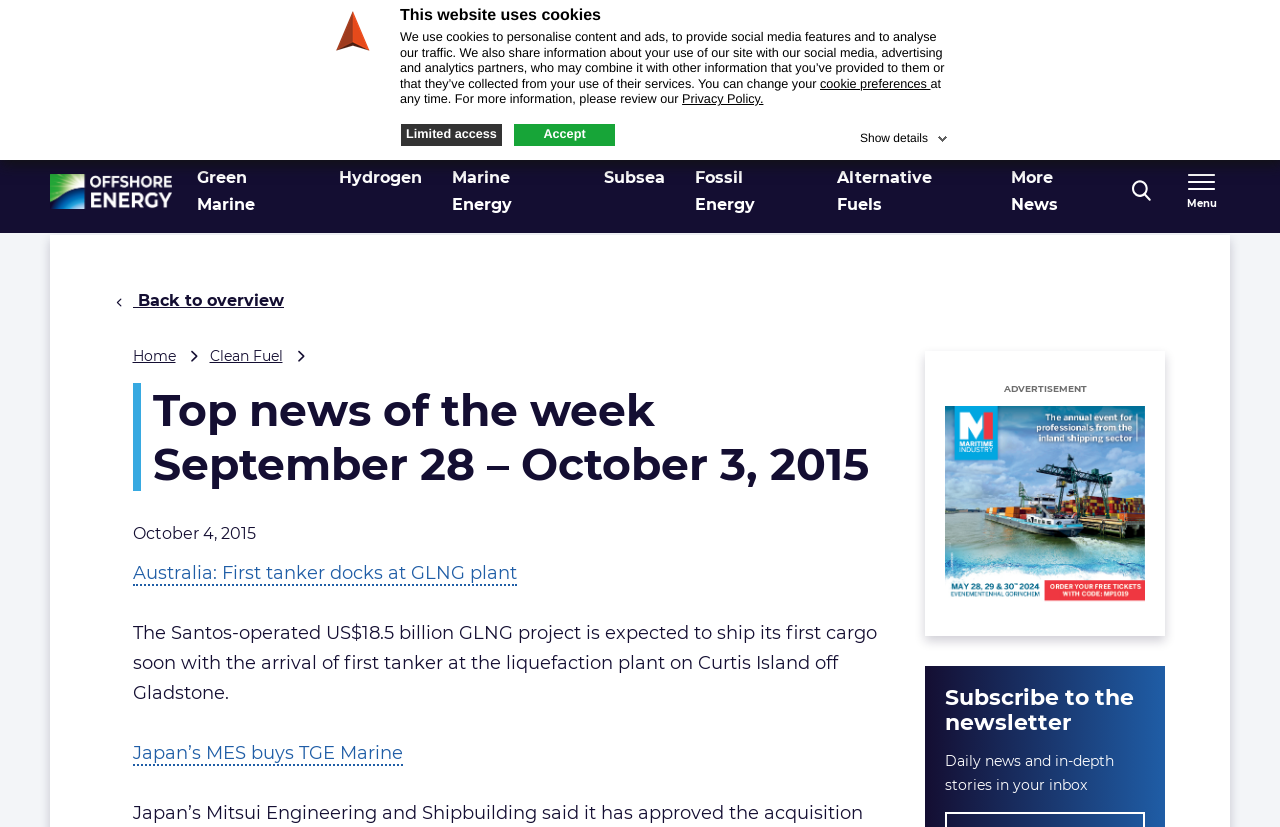Write an extensive caption that covers every aspect of the webpage.

The webpage appears to be a news website, specifically focused on offshore energy. At the top left, there is a logo image, and next to it, a heading that reads "This website uses cookies" with a brief description of the website's cookie policy. Below this, there are three links: "Limited access", "Accept", and "Show details".

On the top right, there is an advertisement section with a heading "ADVERTISEMENT" and an image. Below this, there are several links to other websites, including Offshore-Energy.biz, offshoreWIND.biz, DredgingToday.com, NavalToday.com, and OEEC.

In the main content area, there is a navigation menu with links to various categories, including Green Marine, Hydrogen, Marine Energy, Subsea, Fossil Energy, Alternative Fuels, and More News. Below this, there is a button to open a search form and another button to open a menu.

The main news section is headed by a title "Top news of the week September 28 – October 3, 2015" with a brief description of the news articles below. The first news article is about Australia's first tanker docking at the GLNG plant, with a brief summary of the article. Below this, there are more news articles, including one about Japan's MES buying TGE Marine.

On the right side of the page, there is another advertisement section with a heading "ADVERTISEMENT" and an image. Below this, there is a section to subscribe to the newsletter, with a heading "Subscribe to the newsletter" and a brief description of the benefits of subscribing.